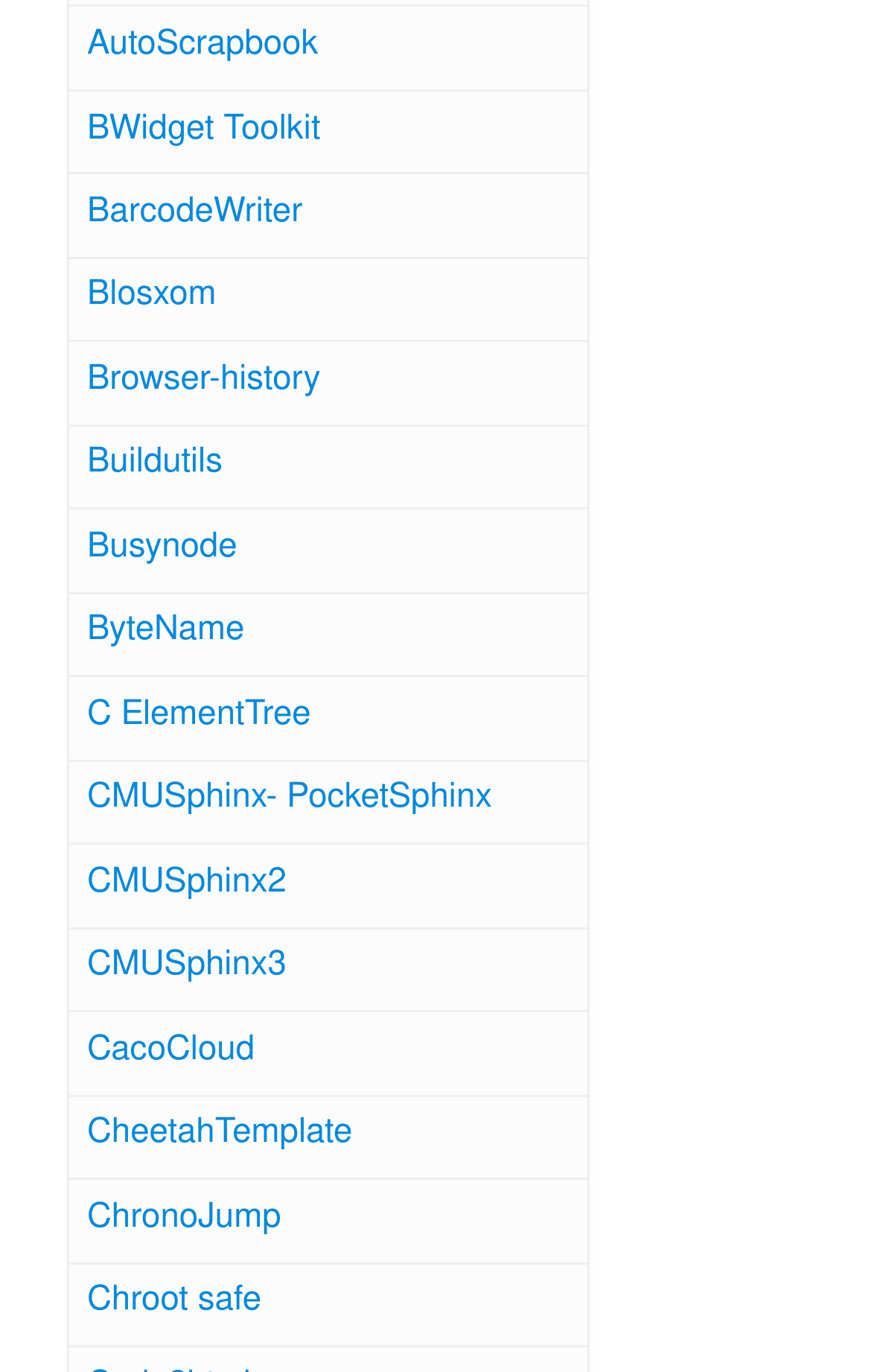Show the bounding box coordinates for the HTML element described as: "ChronoJump".

[0.1, 0.877, 0.323, 0.902]